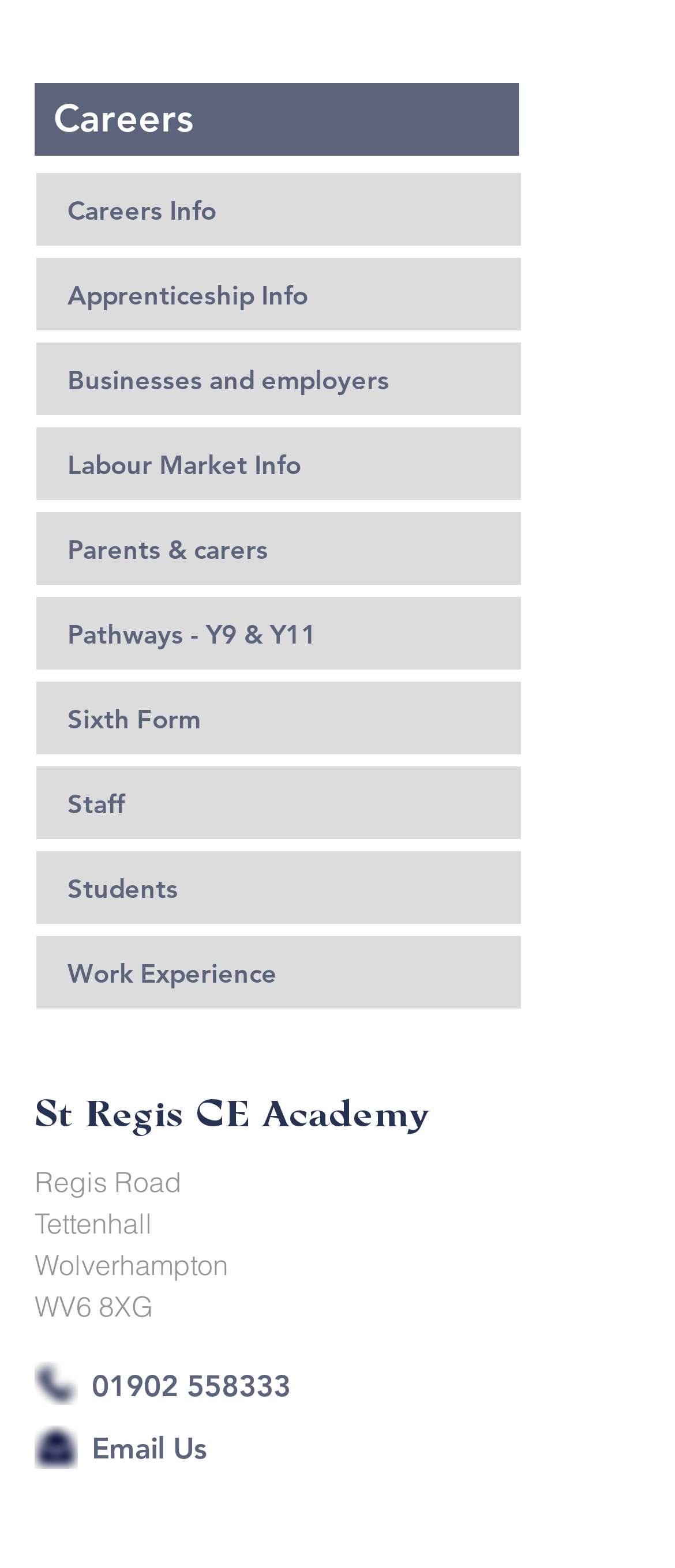Please give a one-word or short phrase response to the following question: 
How many images are on the webpage?

2